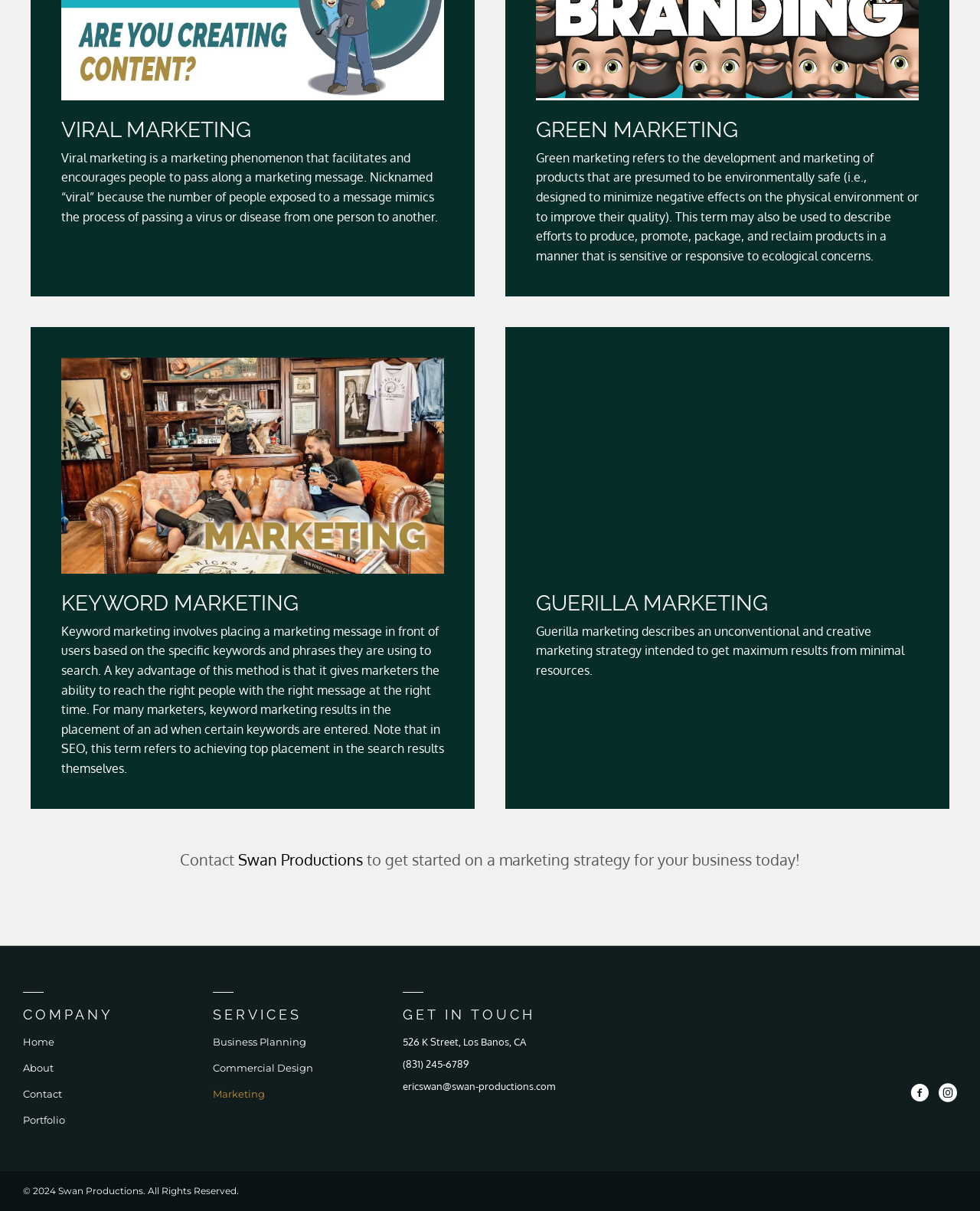Show the bounding box coordinates for the element that needs to be clicked to execute the following instruction: "Click on 'Swan Productions'". Provide the coordinates in the form of four float numbers between 0 and 1, i.e., [left, top, right, bottom].

[0.243, 0.702, 0.37, 0.718]